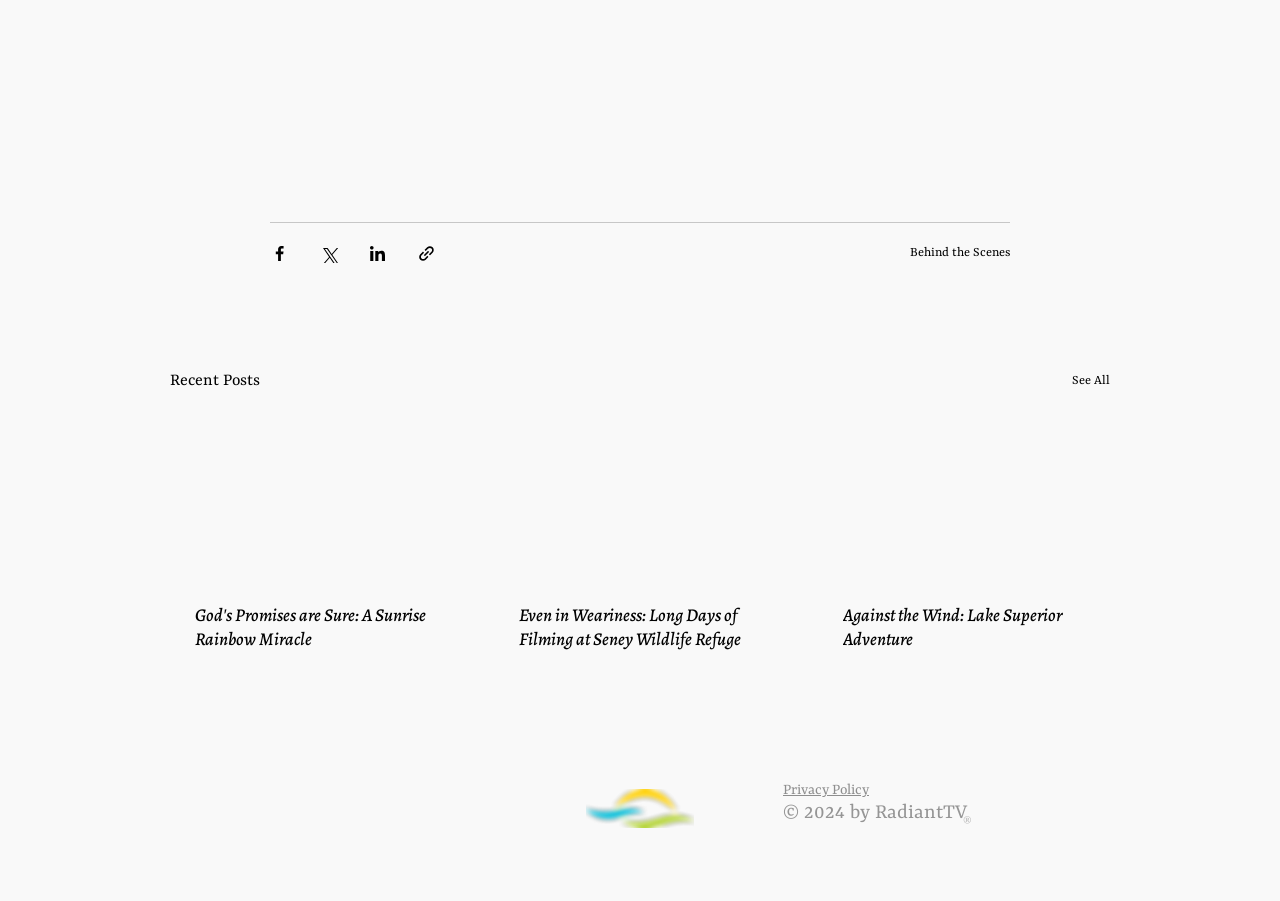Can you provide the bounding box coordinates for the element that should be clicked to implement the instruction: "Open God's Promises are Sure: A Sunrise Rainbow Miracle"?

[0.152, 0.669, 0.34, 0.723]